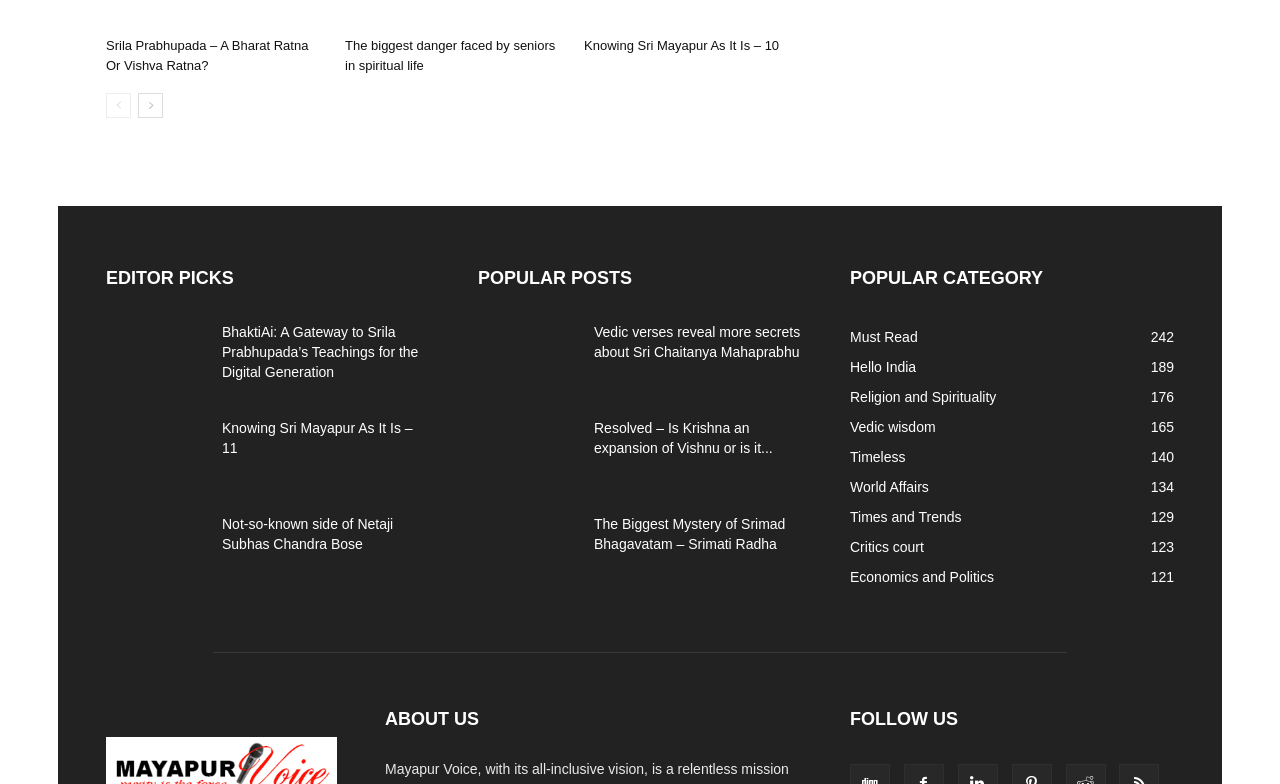Provide a short, one-word or phrase answer to the question below:
What is the title of the first article?

Srila Prabhupada – A Bharat Ratna Or Vishva Ratna?